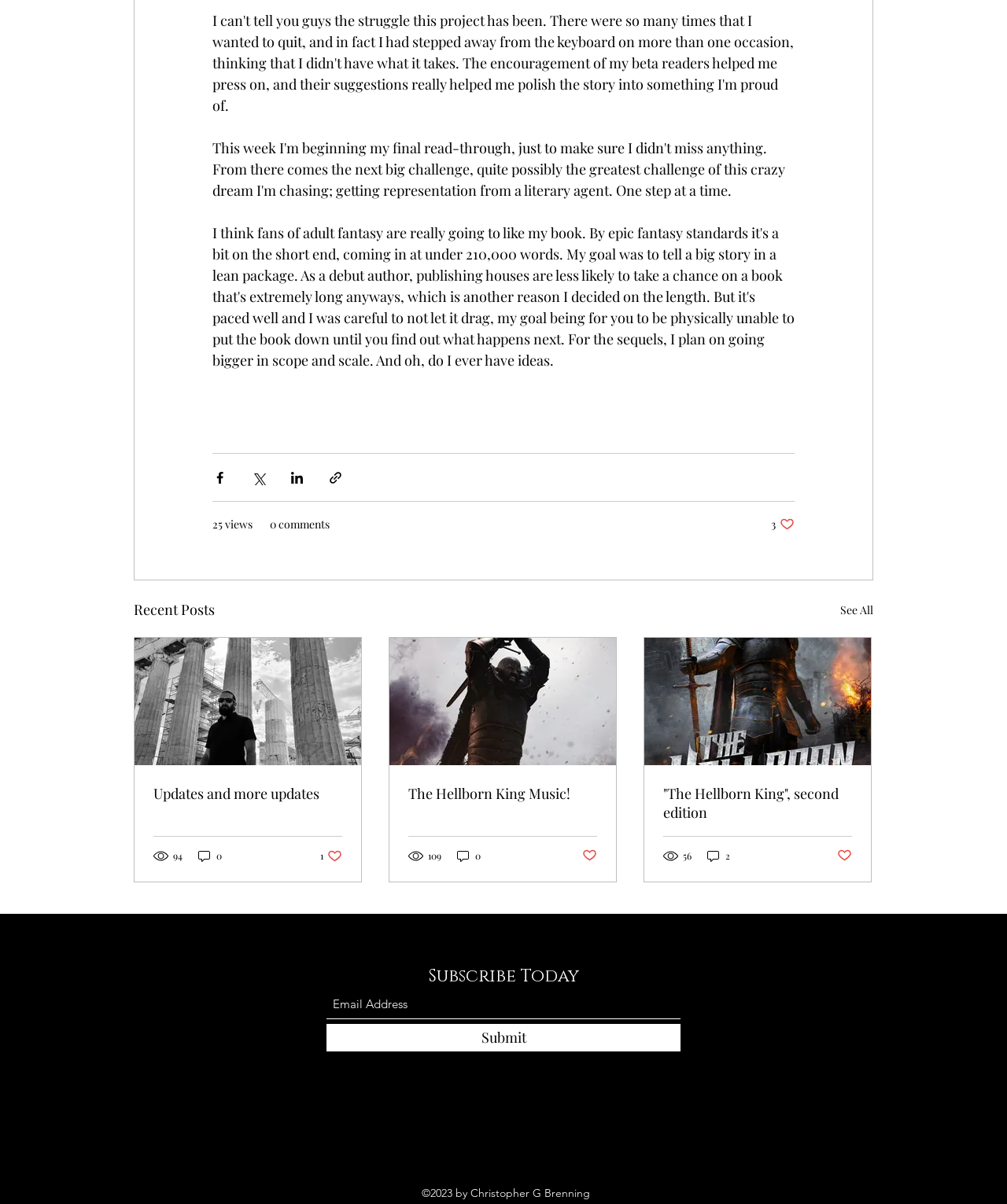Bounding box coordinates must be specified in the format (top-left x, top-left y, bottom-right x, bottom-right y). All values should be floating point numbers between 0 and 1. What are the bounding box coordinates of the UI element described as: 0

[0.195, 0.705, 0.222, 0.717]